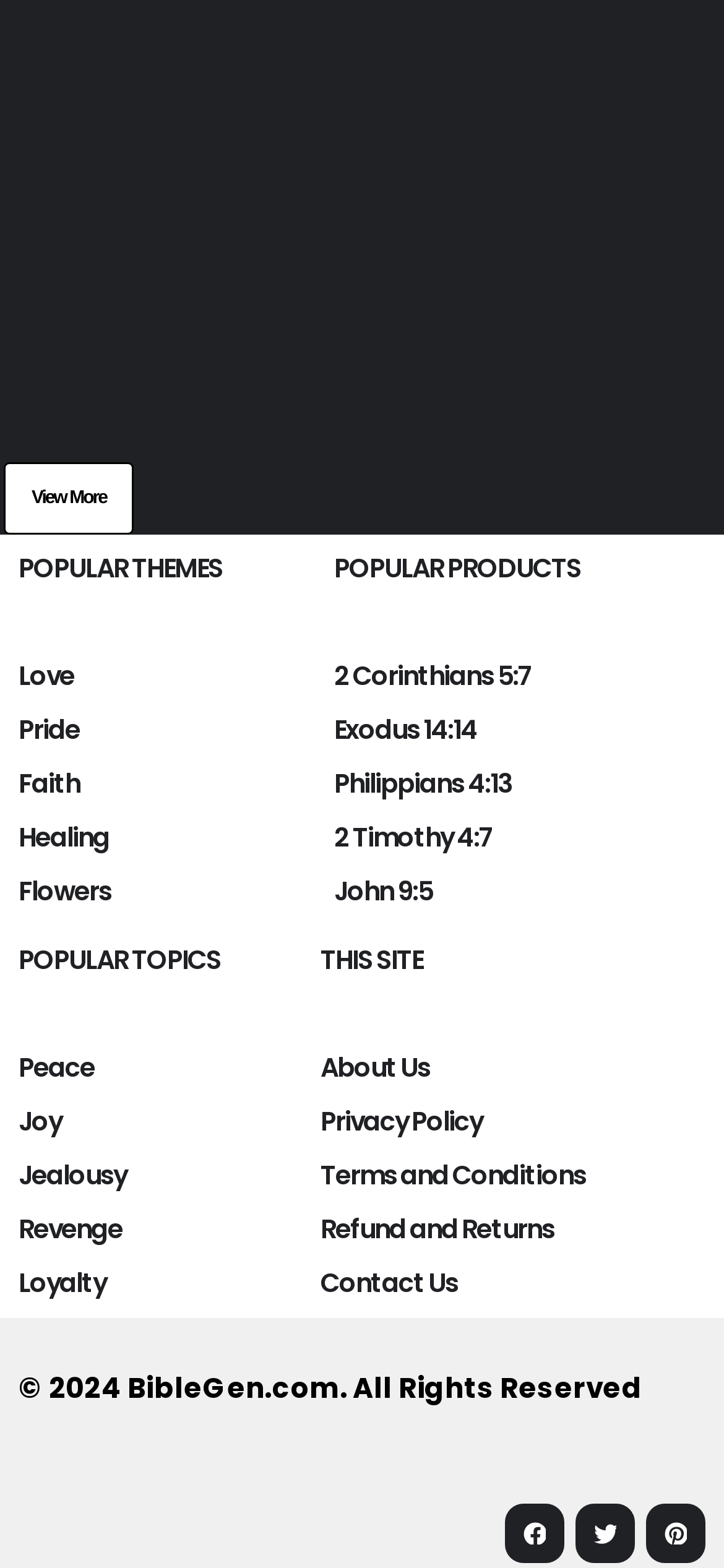What is the last popular topic listed?
Analyze the screenshot and provide a detailed answer to the question.

I looked at the links under the 'POPULAR TOPICS' heading and found that the last one listed is 'Loyalty'.